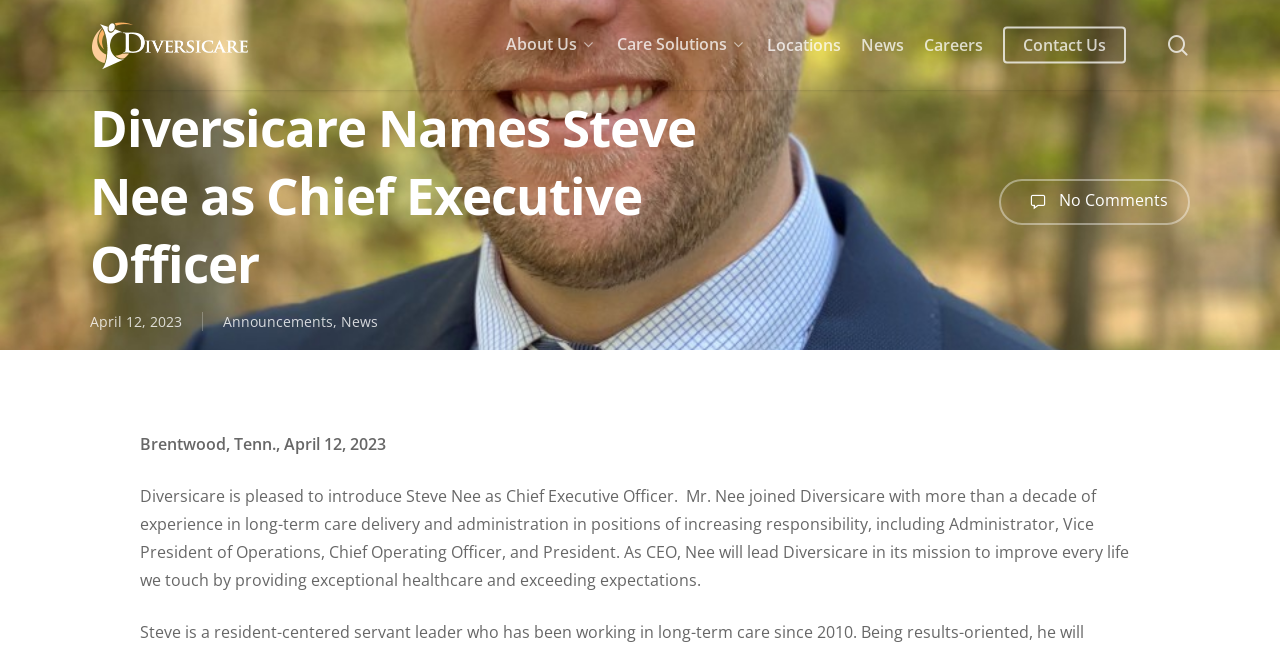Analyze the image and give a detailed response to the question:
Is there a search function on the webpage?

I found a search textbox and a search link on the webpage, which indicates that there is a search function available.